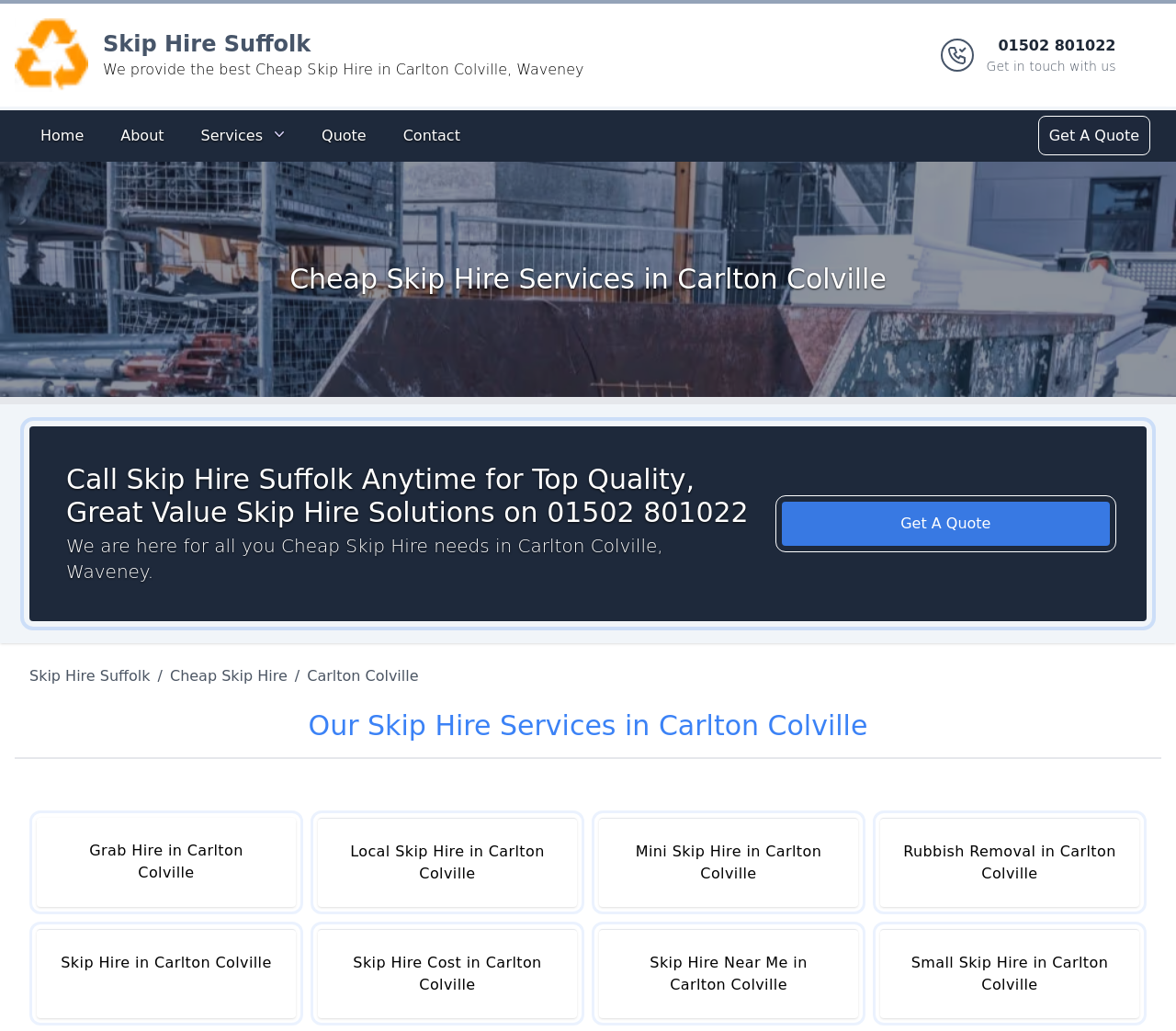Locate the bounding box coordinates of the element to click to perform the following action: 'Learn more about Cheap Skip Hire services in Carlton Colville'. The coordinates should be given as four float values between 0 and 1, in the form of [left, top, right, bottom].

[0.0, 0.255, 1.0, 0.287]